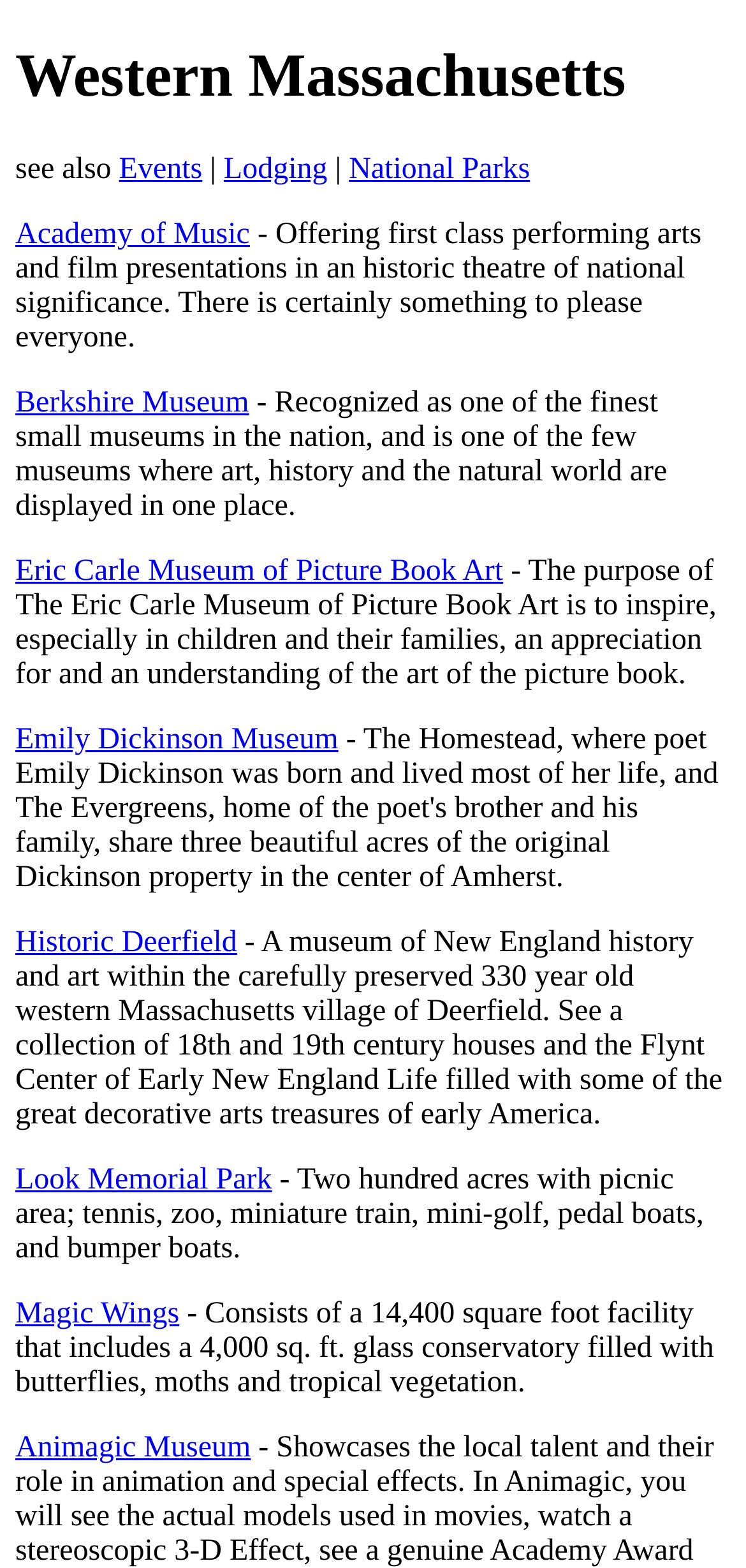Please give the bounding box coordinates of the area that should be clicked to fulfill the following instruction: "visit the Academy of Music". The coordinates should be in the format of four float numbers from 0 to 1, i.e., [left, top, right, bottom].

[0.021, 0.139, 0.335, 0.16]